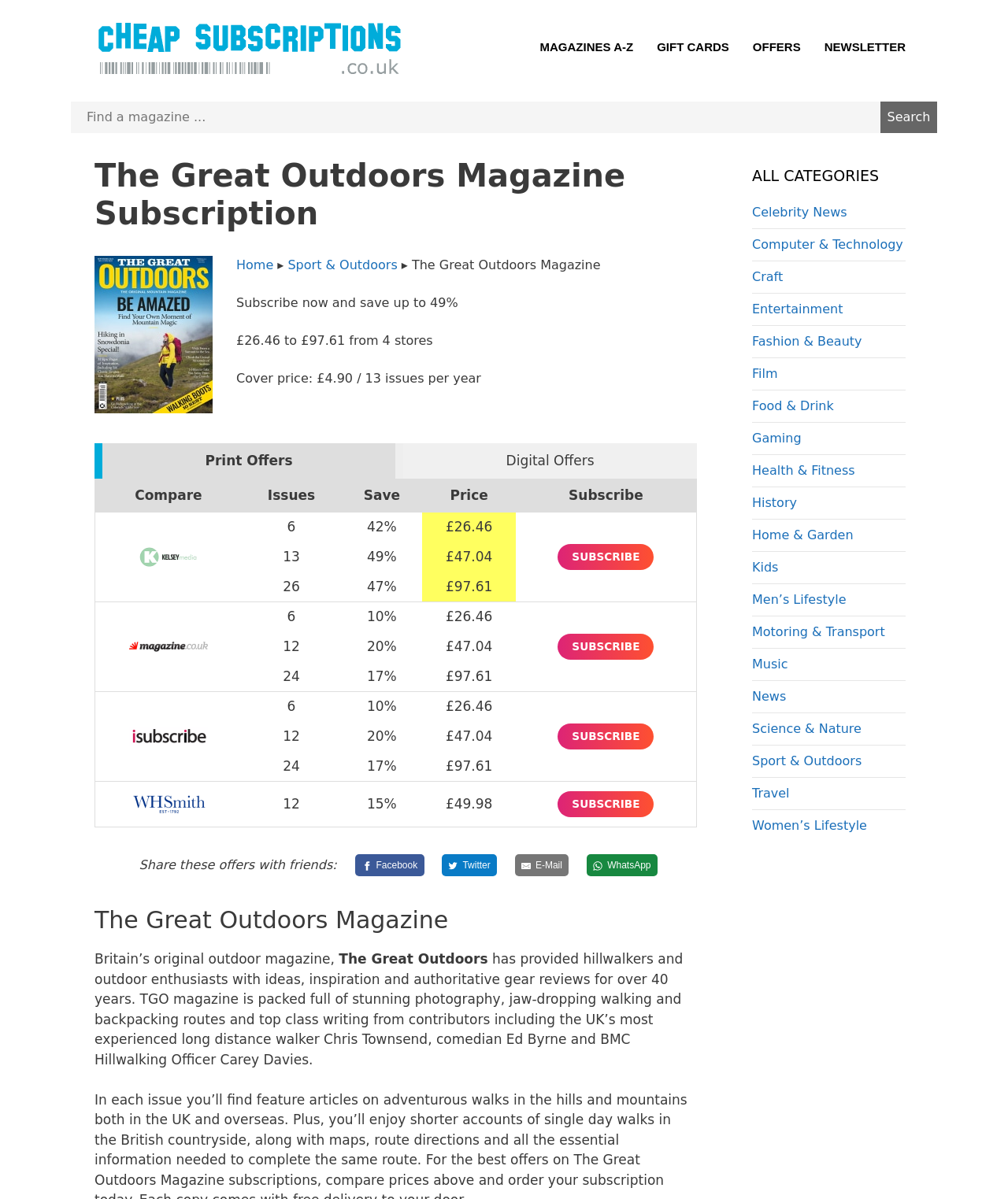Find the bounding box coordinates of the clickable area required to complete the following action: "Subscribe to The Great Outdoors Magazine".

[0.553, 0.453, 0.649, 0.476]